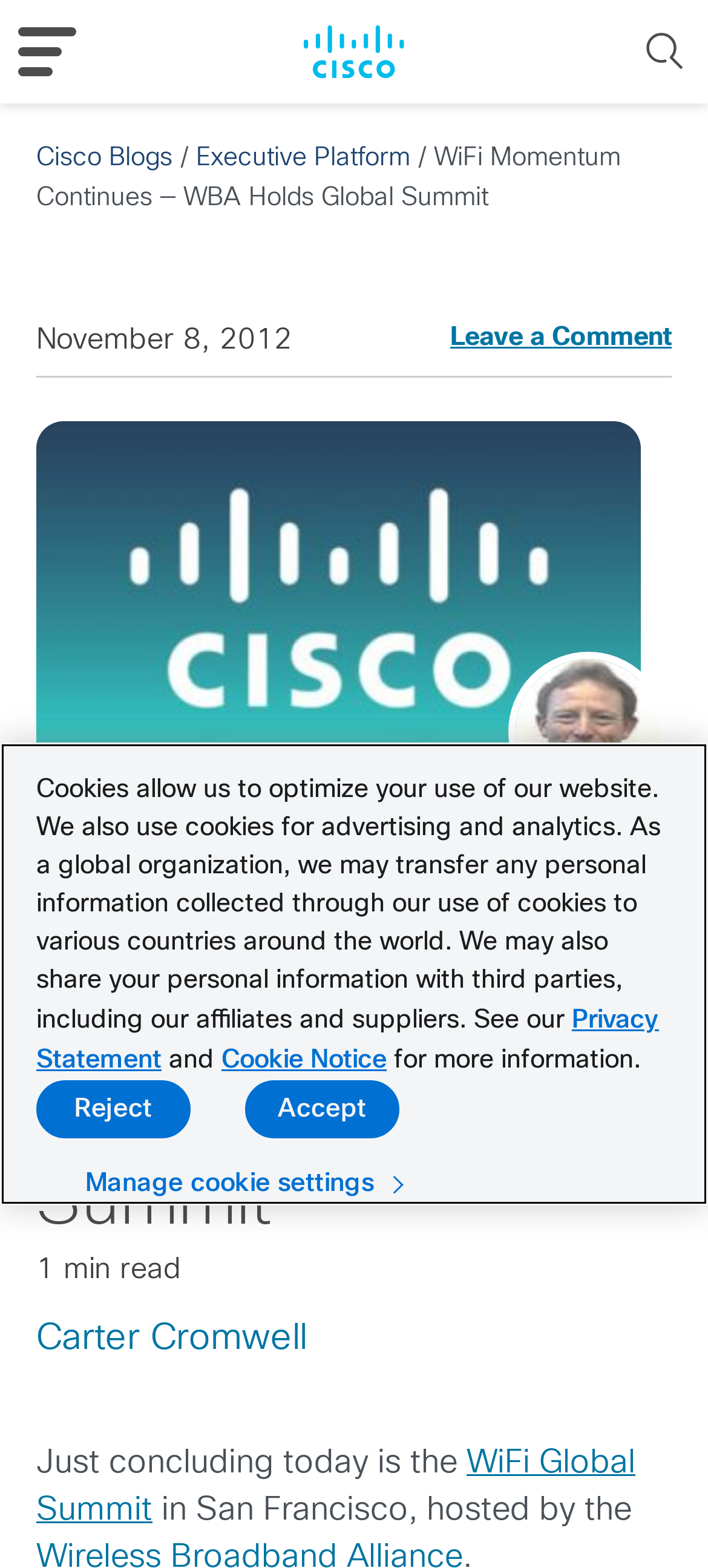Present a detailed account of what is displayed on the webpage.

The webpage appears to be a blog post from Cisco Blogs, with the title "WiFi Momentum Continues - WBA Holds Global Summit". At the top left, there is a link to "Cisco Blogs" accompanied by an image. Next to it, there is a "MENU" button and a "Search" button with a search icon. 

Below the top navigation, there is a header section with the title "WiFi Momentum Continues — WBA Holds Global Summit" and a subheading "November 8, 2012". The author's name, "Carter Cromwell", is mentioned, along with a link to their profile. There is also an indication that the post takes "1 min read".

The main content of the blog post starts with the sentence "Just concluding today is the WiFi Global Summit in San Francisco, hosted by the Wireless Broadband Alliance." The text continues below, describing the event.

On the right side of the page, there is an image of an avatar. There are also links to "Executive Platform" and "Leave a Comment" above the main content.

At the bottom of the page, there is a cookie banner with a privacy notice. It explains how the website uses cookies for optimization, advertising, and analytics, and provides links to the "Privacy Statement" and "Cookie Notice" for more information. There are also buttons to "Manage cookie settings", "Reject", and "Accept" cookies.